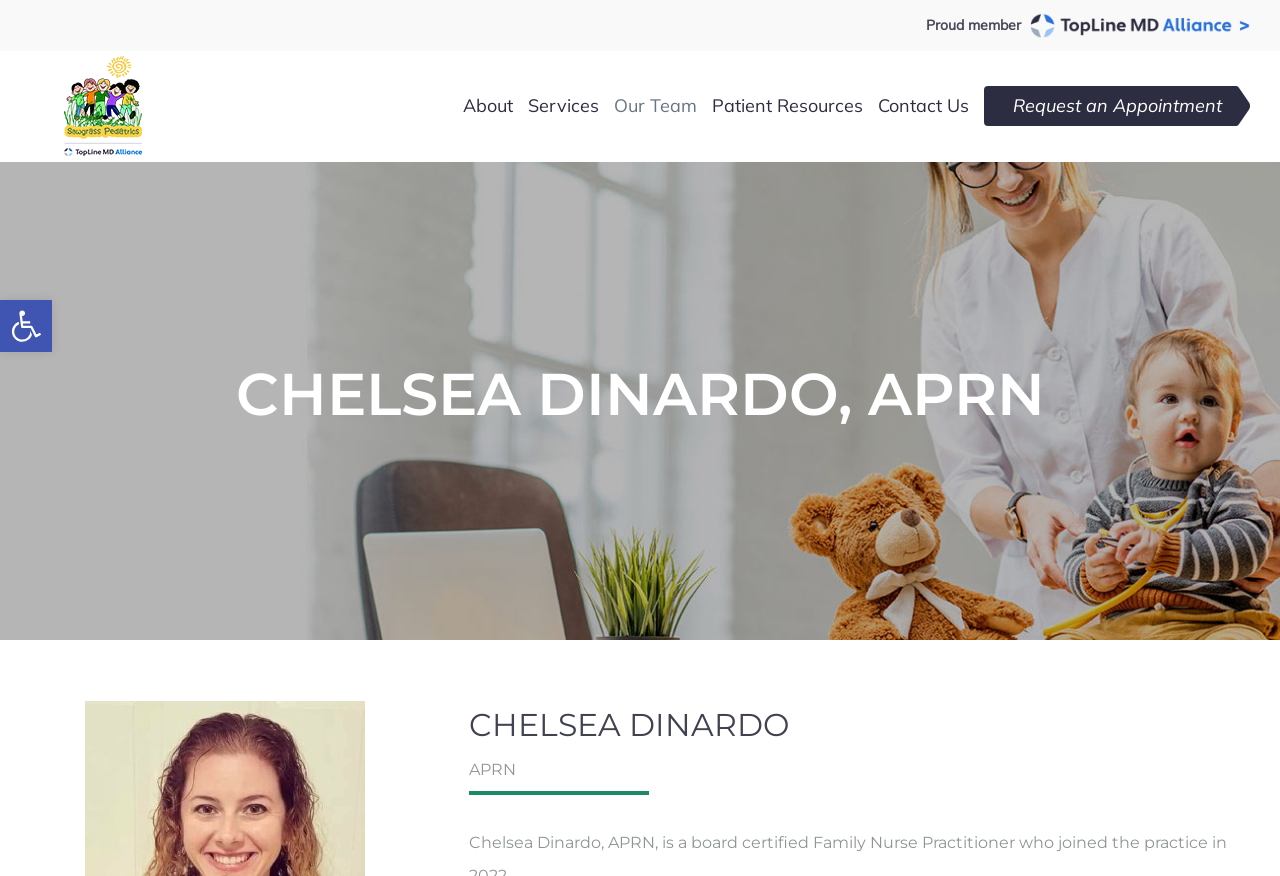Highlight the bounding box of the UI element that corresponds to this description: "Open toolbar Accessibility Tools".

[0.0, 0.342, 0.041, 0.402]